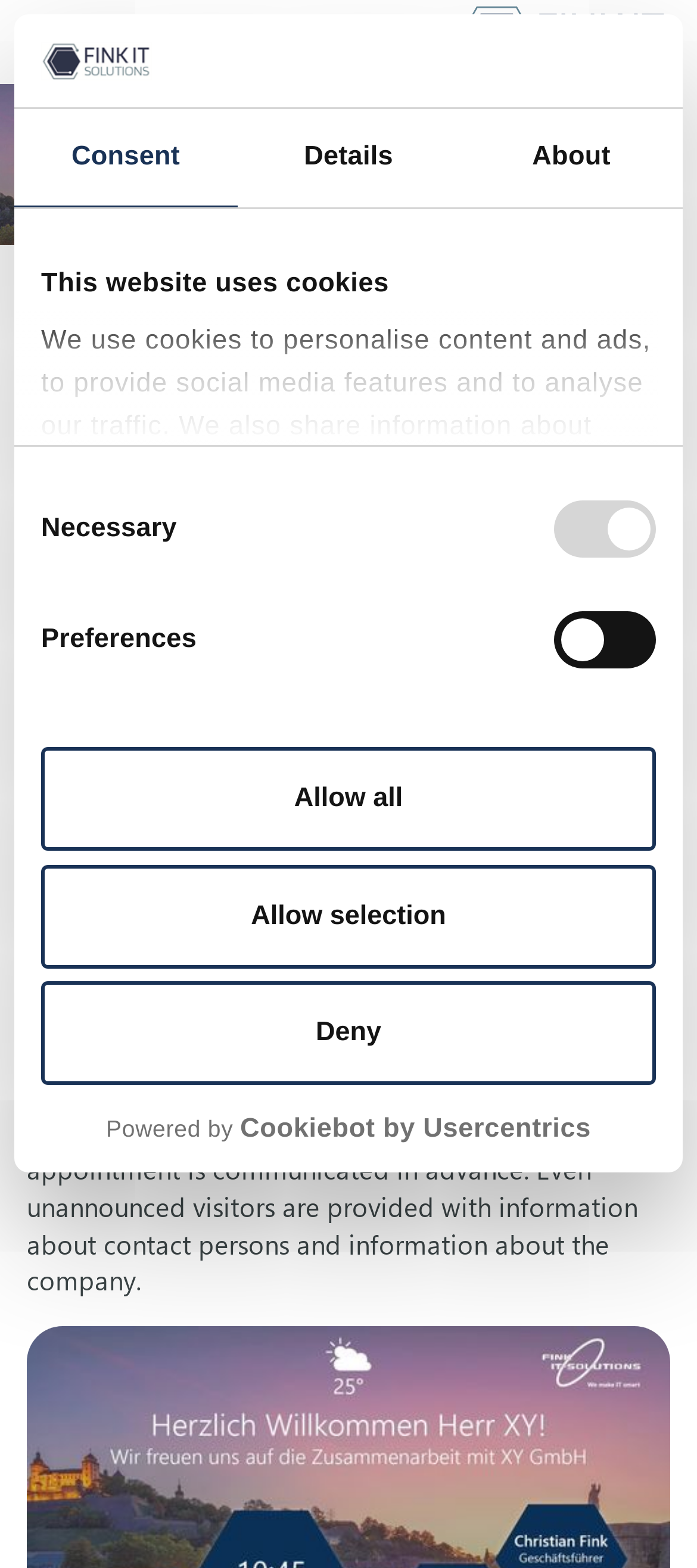Identify the bounding box coordinates of the specific part of the webpage to click to complete this instruction: "Click the 'logo' link".

[0.059, 0.709, 0.941, 0.731]